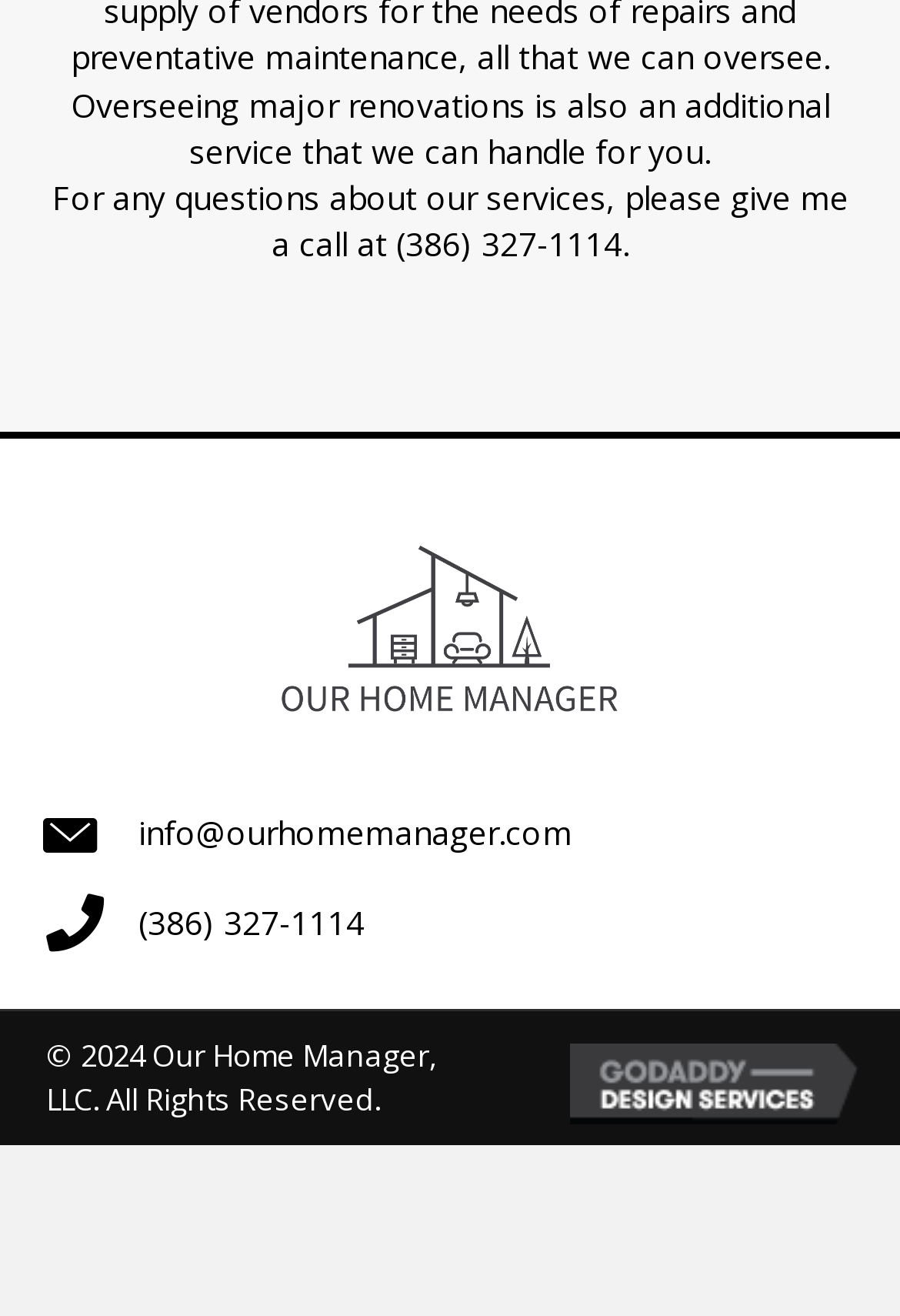Using the details in the image, give a detailed response to the question below:
What is the company name mentioned in the copyright text?

I found the company name by looking at the StaticText element with the text '© 2024 Our Home Manager, LLC. All Rights Reserved.' which is a copyright notice.